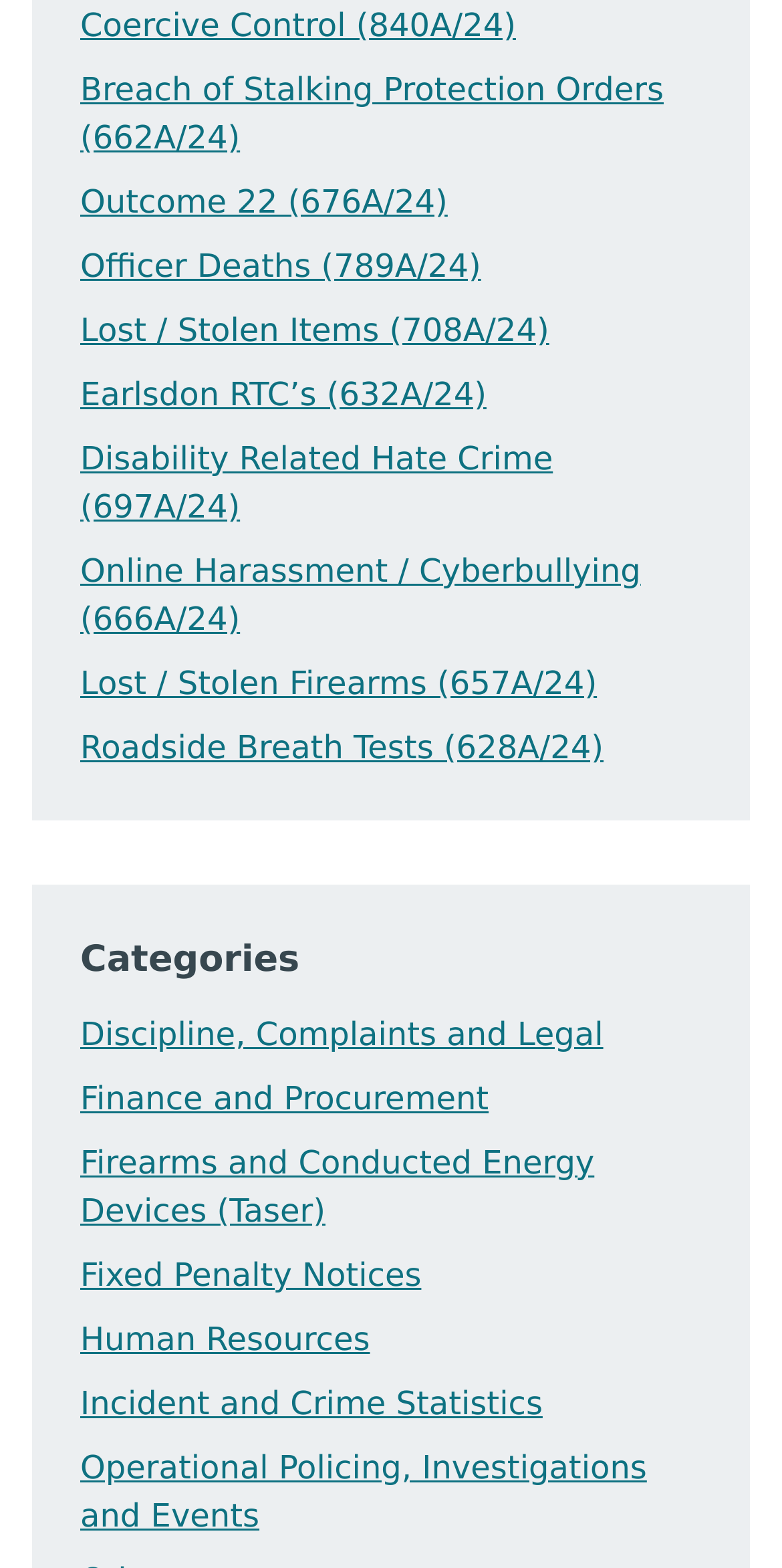What is the topic of the first link on the webpage?
Please look at the screenshot and answer using one word or phrase.

Coercive Control